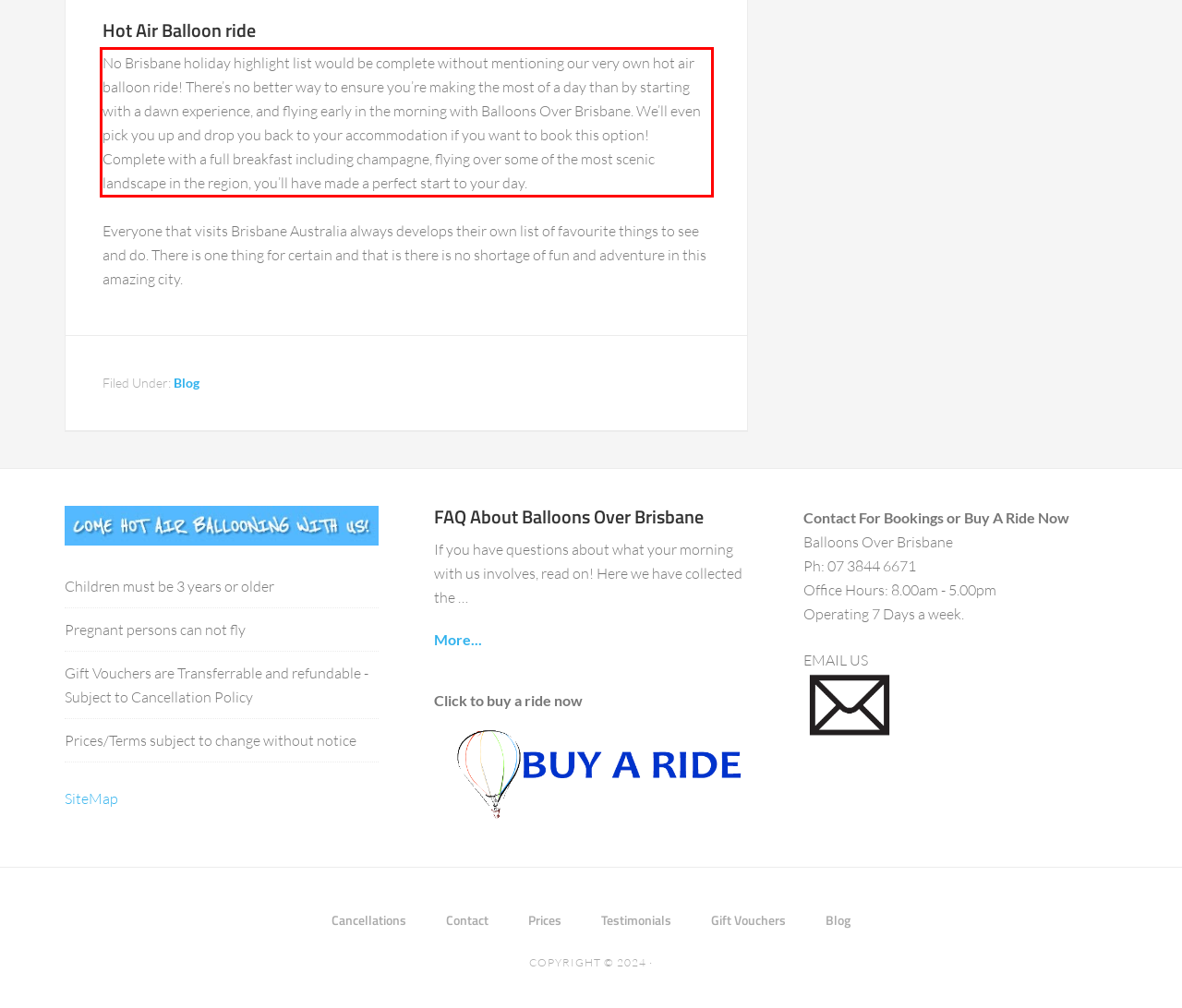Identify and extract the text within the red rectangle in the screenshot of the webpage.

No Brisbane holiday highlight list would be complete without mentioning our very own hot air balloon ride! There’s no better way to ensure you’re making the most of a day than by starting with a dawn experience, and flying early in the morning with Balloons Over Brisbane. We’ll even pick you up and drop you back to your accommodation if you want to book this option! Complete with a full breakfast including champagne, flying over some of the most scenic landscape in the region, you’ll have made a perfect start to your day.